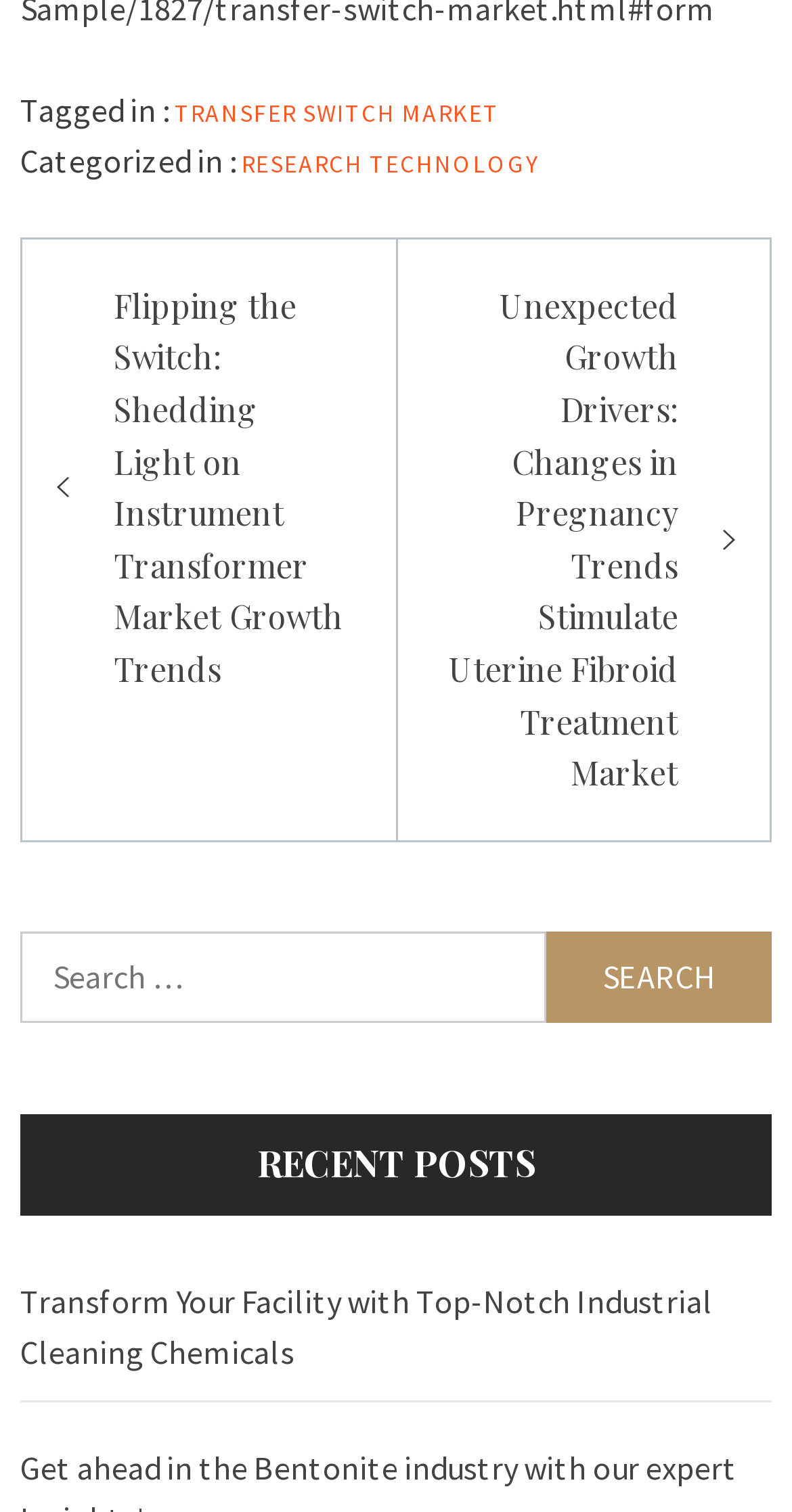Identify the bounding box for the UI element described as: "Transfer Switch Market". The coordinates should be four float numbers between 0 and 1, i.e., [left, top, right, bottom].

[0.221, 0.064, 0.631, 0.084]